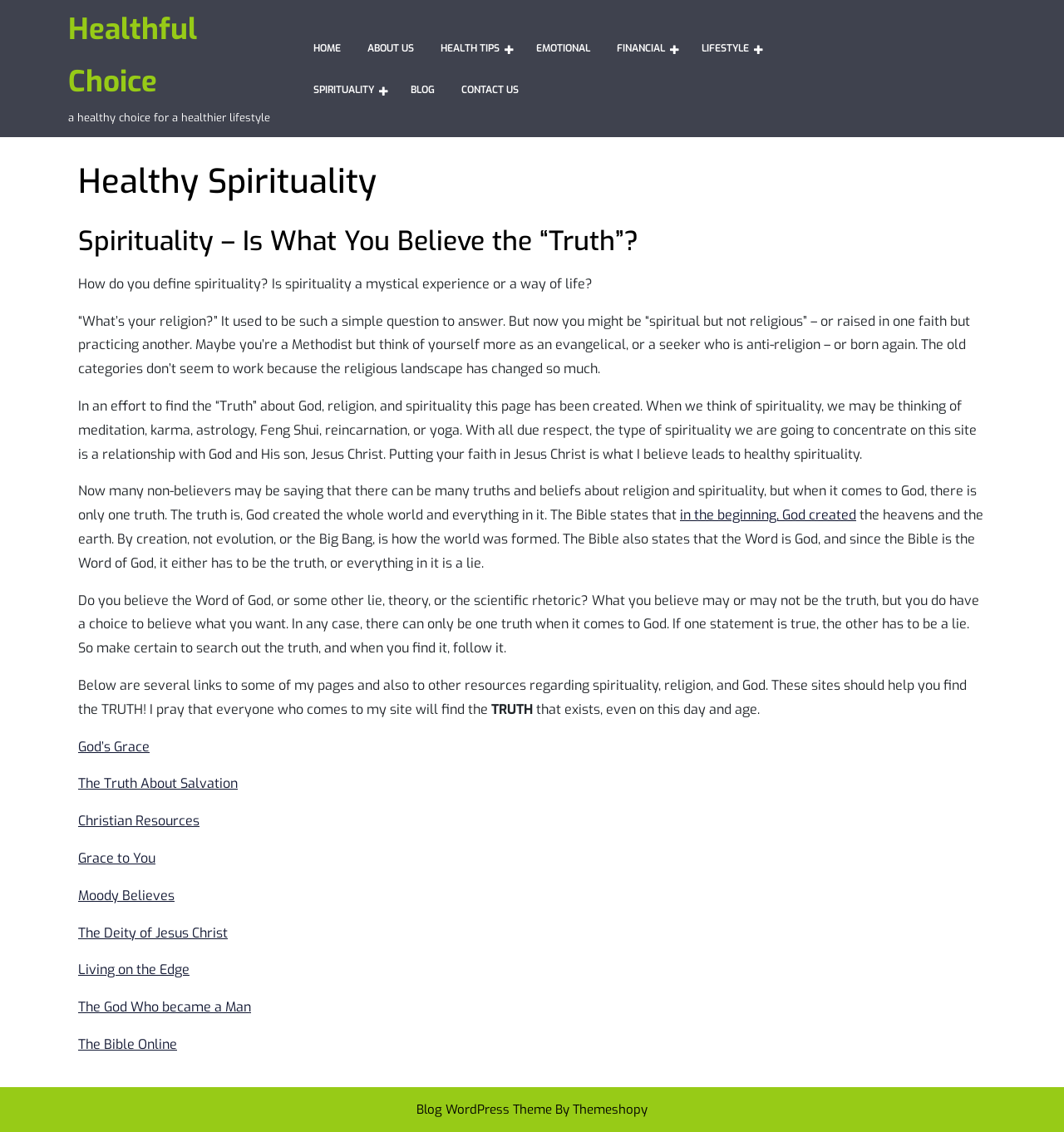Locate the bounding box coordinates of the segment that needs to be clicked to meet this instruction: "Explore the 'Christian Resources' link".

[0.073, 0.717, 0.188, 0.733]